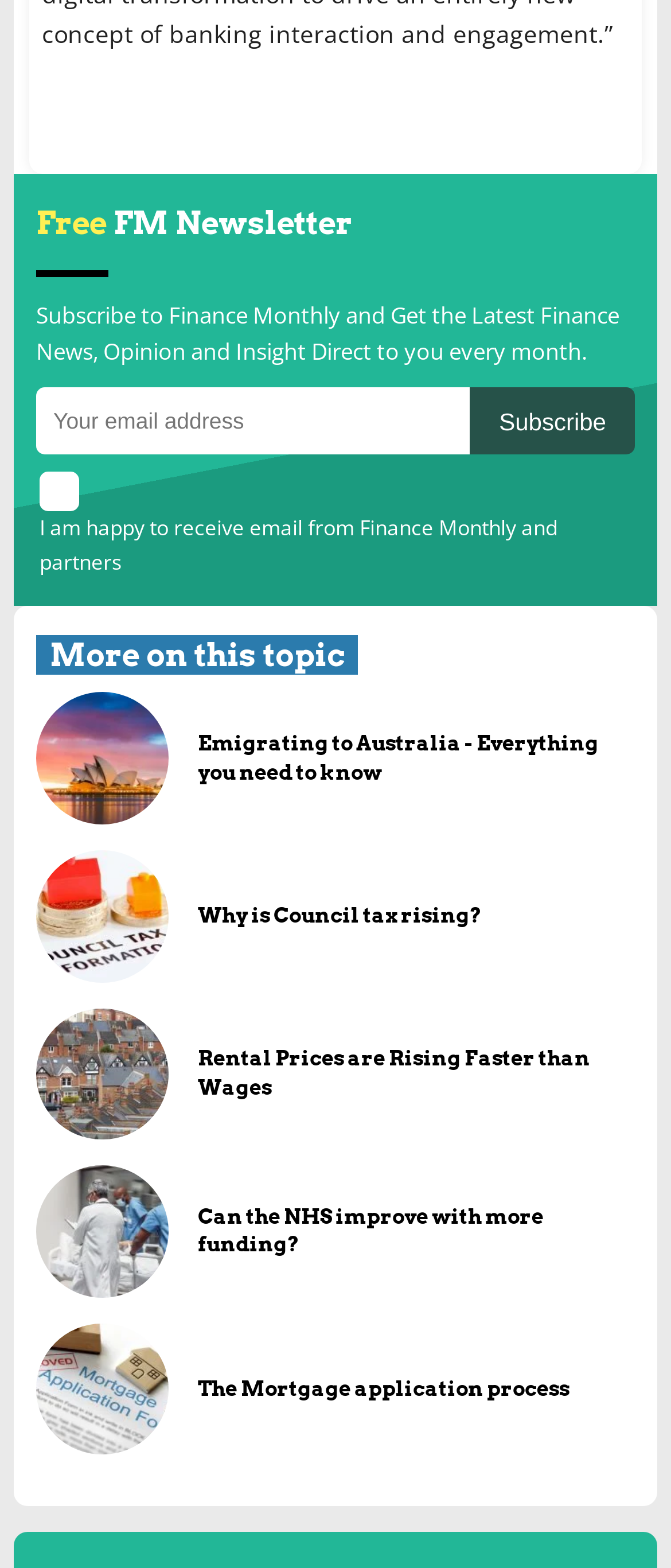Using the webpage screenshot, find the UI element described by name="subscribe" value="Subscribe". Provide the bounding box coordinates in the format (top-left x, top-left y, bottom-right x, bottom-right y), ensuring all values are floating point numbers between 0 and 1.

[0.701, 0.247, 0.946, 0.289]